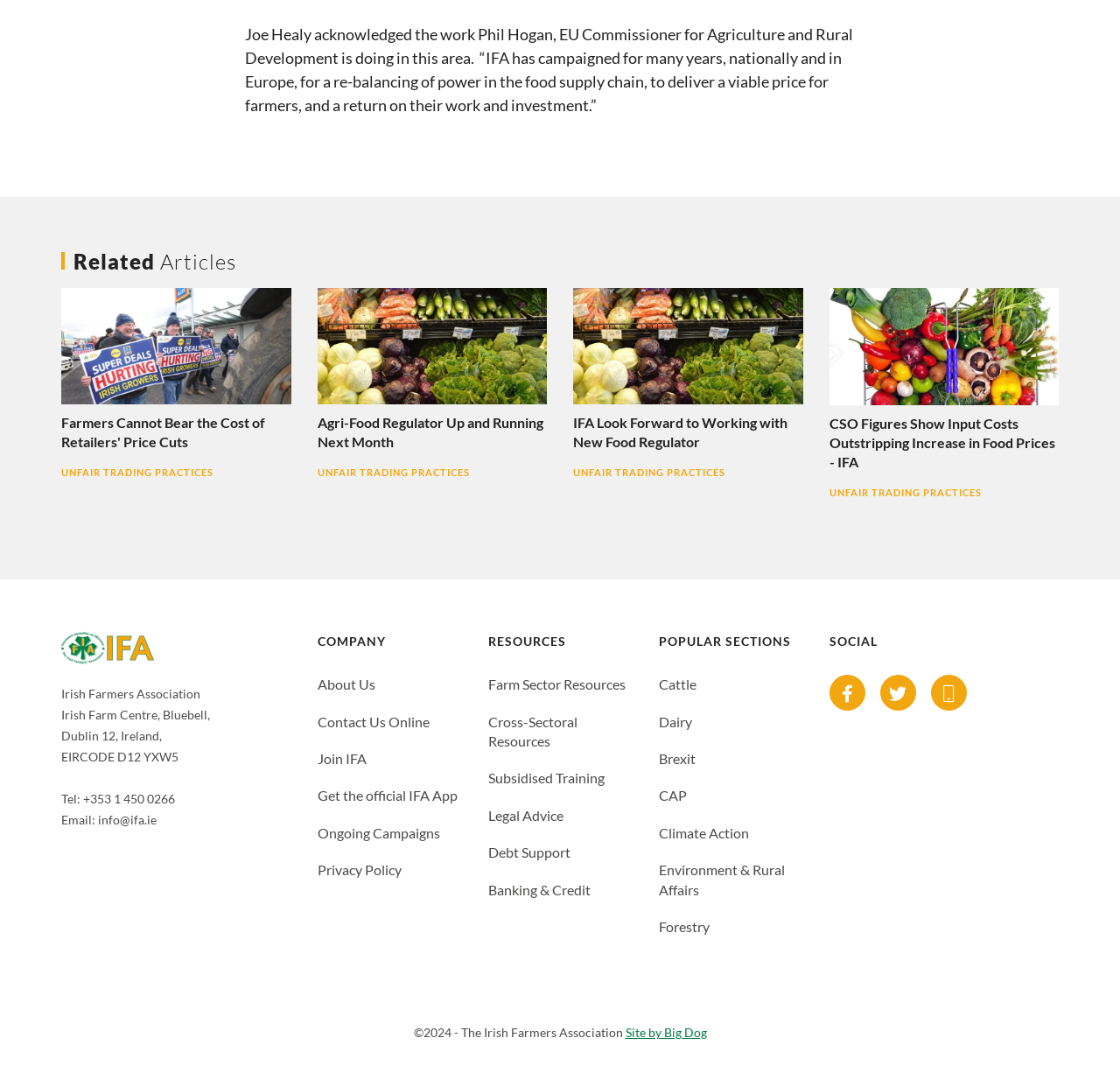Please look at the image and answer the question with a detailed explanation: What is the copyright year of the website?

I found the answer by looking at the StaticText element with the text '©2024 - The Irish Farmers Association' located at the bottom of the page, which indicates the copyright year of the website.